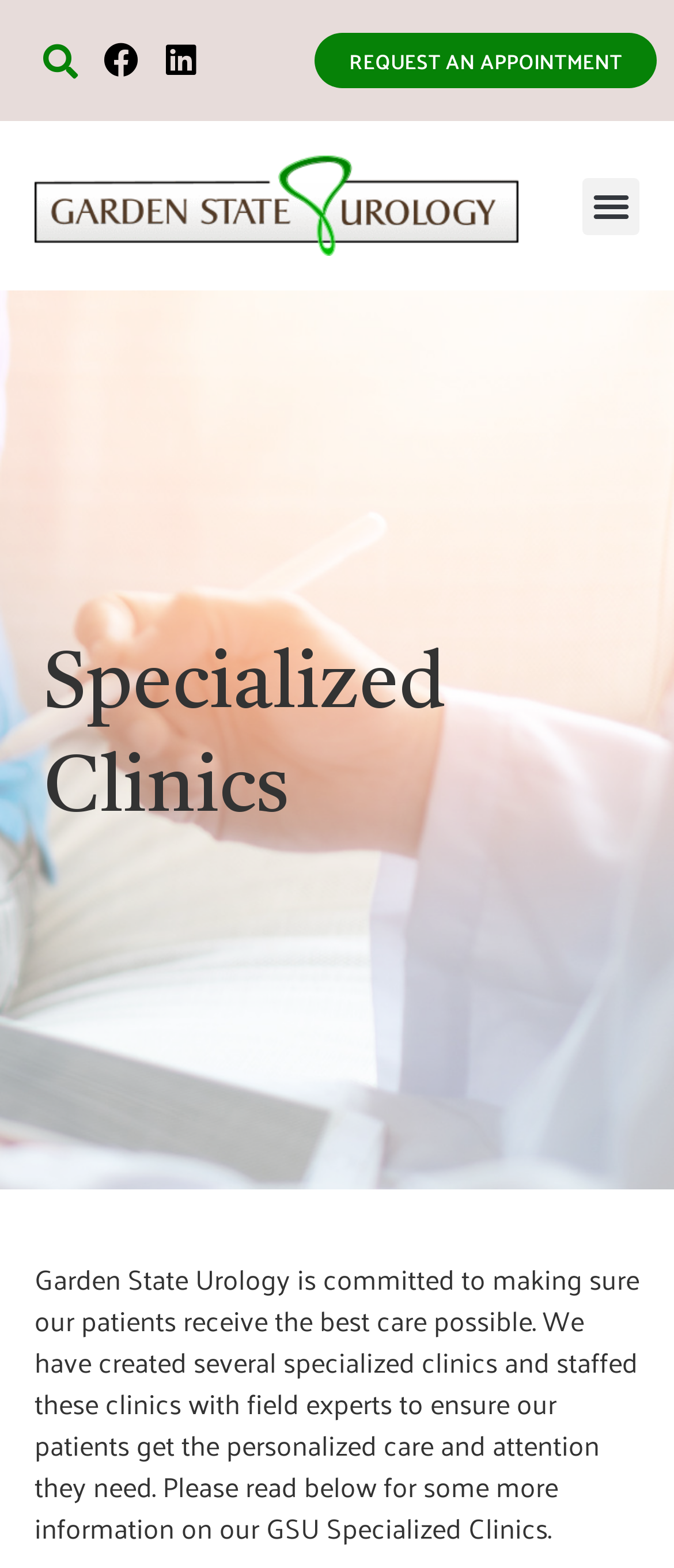What social media platforms is this clinic on?
Analyze the image and provide a thorough answer to the question.

The presence of Facebook and Linkedin links at the top of the webpage indicates that the clinic has a presence on these social media platforms, allowing users to connect with them and potentially stay updated on their services and news.